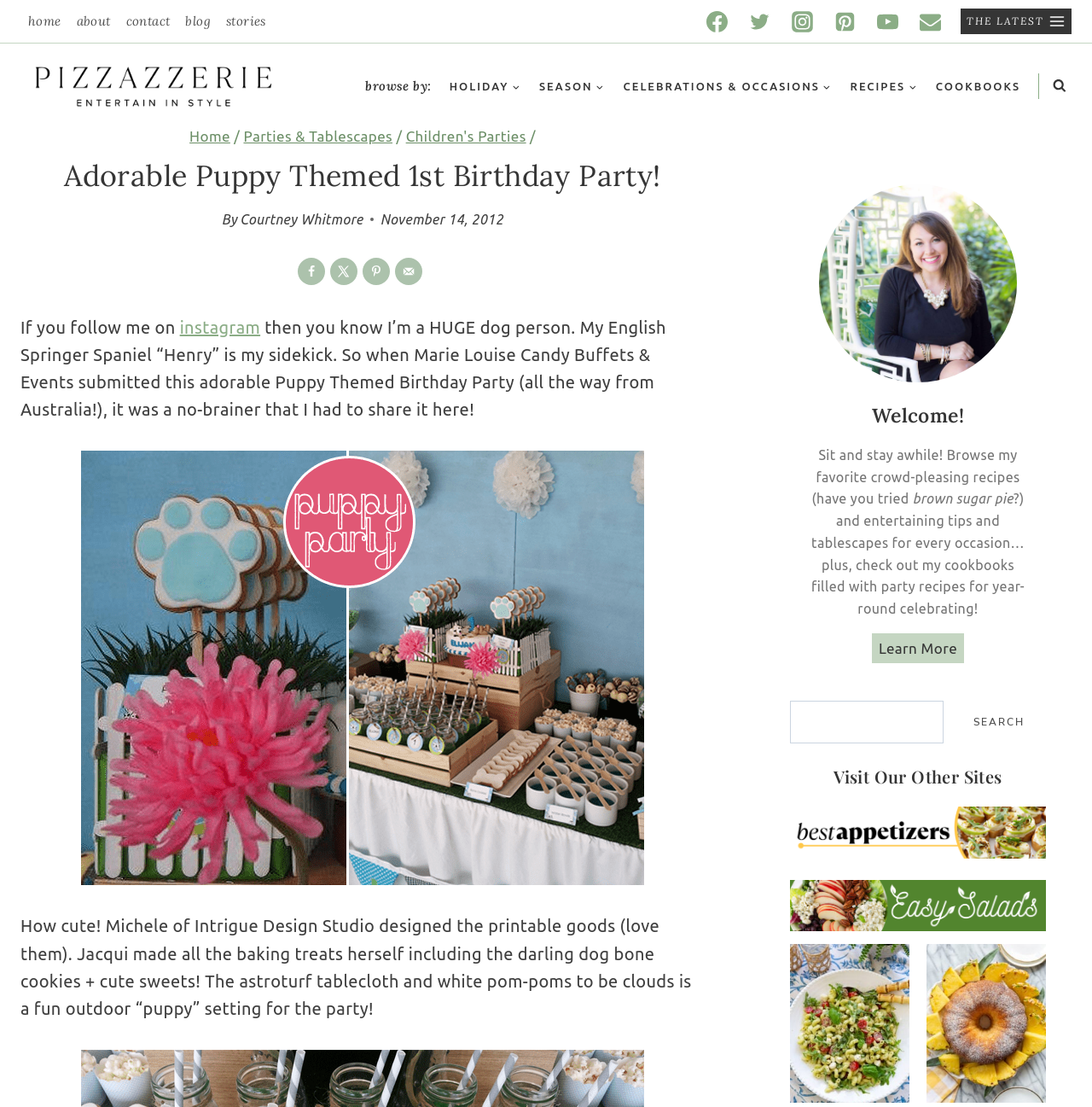Please find the bounding box coordinates of the element that you should click to achieve the following instruction: "Browse by holiday". The coordinates should be presented as four float numbers between 0 and 1: [left, top, right, bottom].

[0.403, 0.06, 0.485, 0.096]